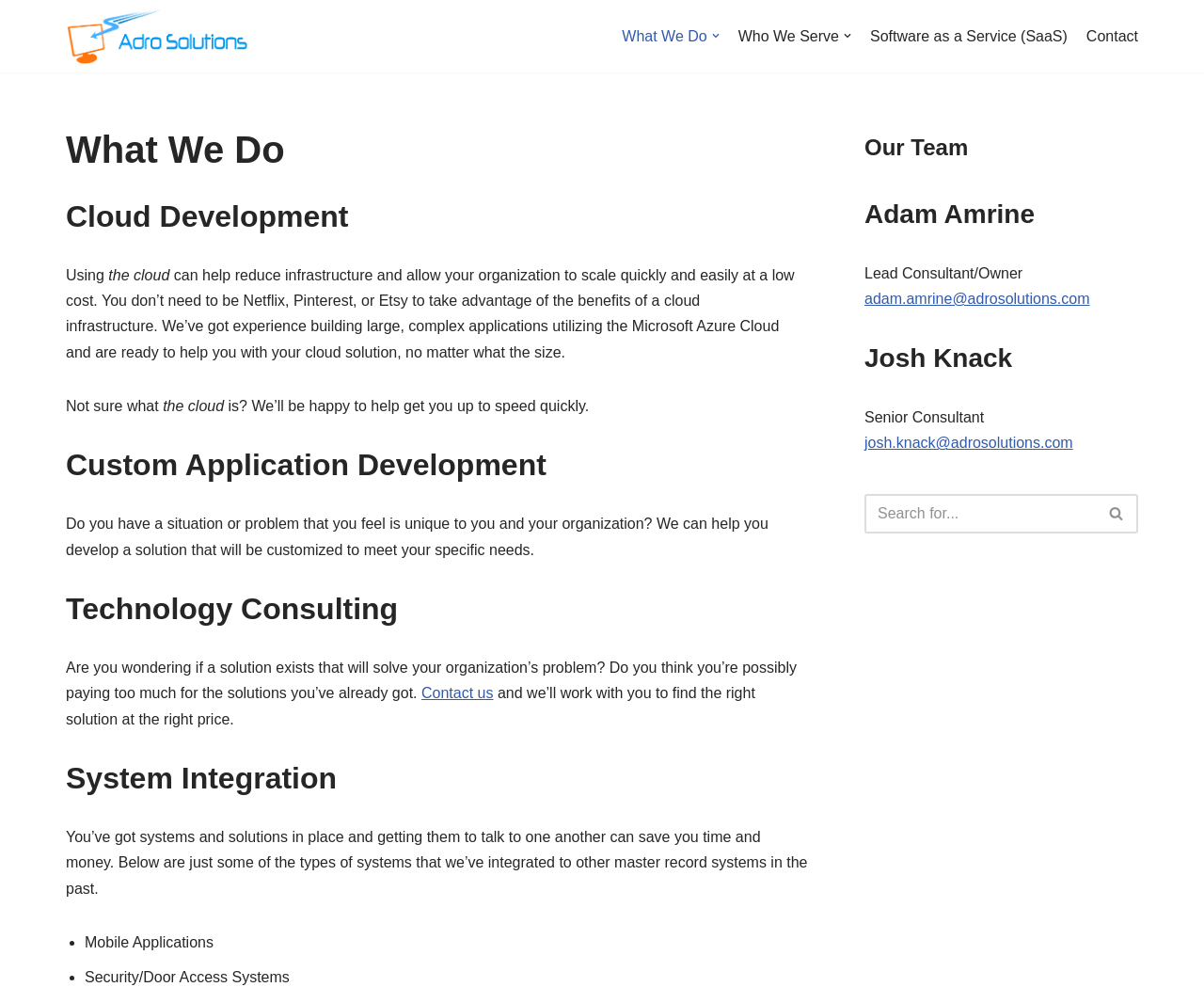Identify the bounding box coordinates of the element that should be clicked to fulfill this task: "Click on the 'Contact' link". The coordinates should be provided as four float numbers between 0 and 1, i.e., [left, top, right, bottom].

[0.902, 0.024, 0.945, 0.049]